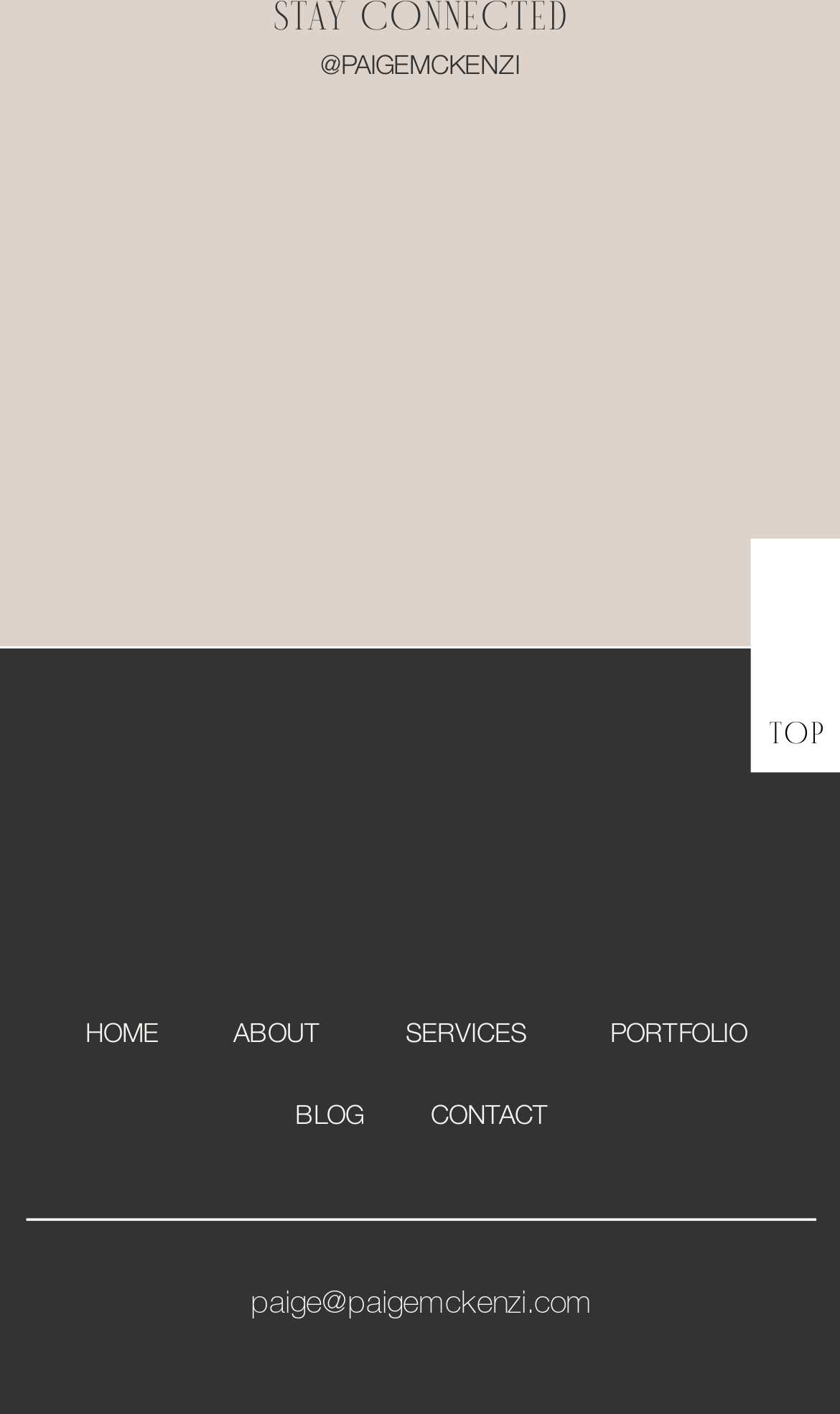Using the element description provided, determine the bounding box coordinates in the format (top-left x, top-left y, bottom-right x, bottom-right y). Ensure that all values are floating point numbers between 0 and 1. Element description: PORTFOLIO

[0.709, 0.714, 0.906, 0.745]